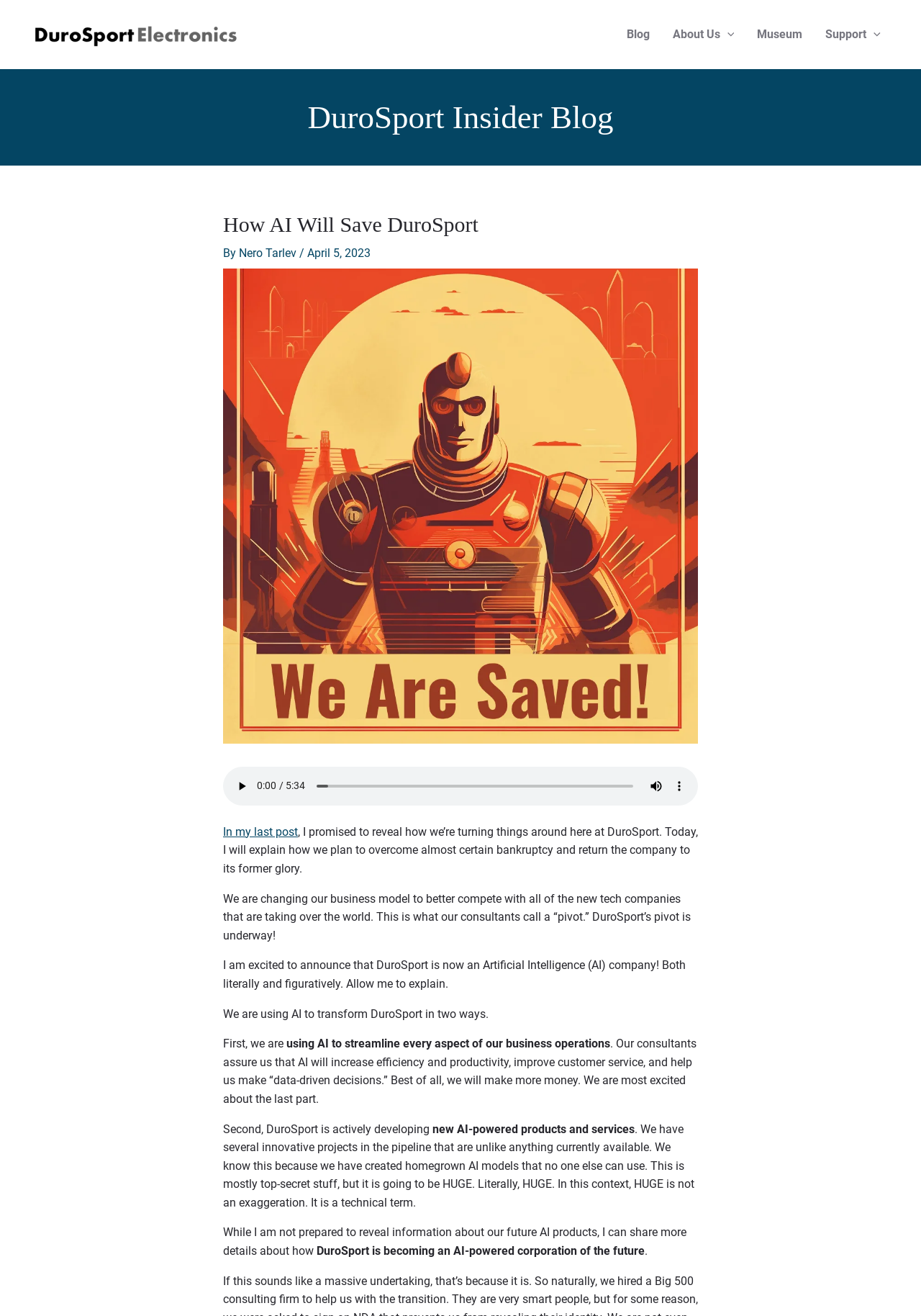Give an extensive and precise description of the webpage.

The webpage is a blog post titled "How AI Will Save DuroSport" on the DuroSport Electronics website. At the top left, there is a link to the website's homepage, accompanied by a small image of the company's logo. To the right, there is a navigation menu with links to "Blog", "About Us", "Museum", and "Support", each with a dropdown menu toggle.

Below the navigation menu, there is a heading that reads "DuroSport Insider Blog". The main content of the blog post is divided into sections, with a large image at the top. The author, Nero Tarlev, introduces the post by mentioning a previous promise to reveal how DuroSport is turning things around, and then explains how the company plans to overcome bankruptcy by changing its business model to compete with new tech companies.

The post is divided into sections, with the author explaining how DuroSport is using AI to transform its business operations and develop new AI-powered products and services. There are several paragraphs of text, with some sentences highlighted as links. At the bottom of the post, there is an audio player with controls to play, mute, and adjust the volume.

Throughout the post, there are no other images aside from the company logo and the large image at the top. The text is organized in a clear and readable format, with headings and paragraphs that flow logically.